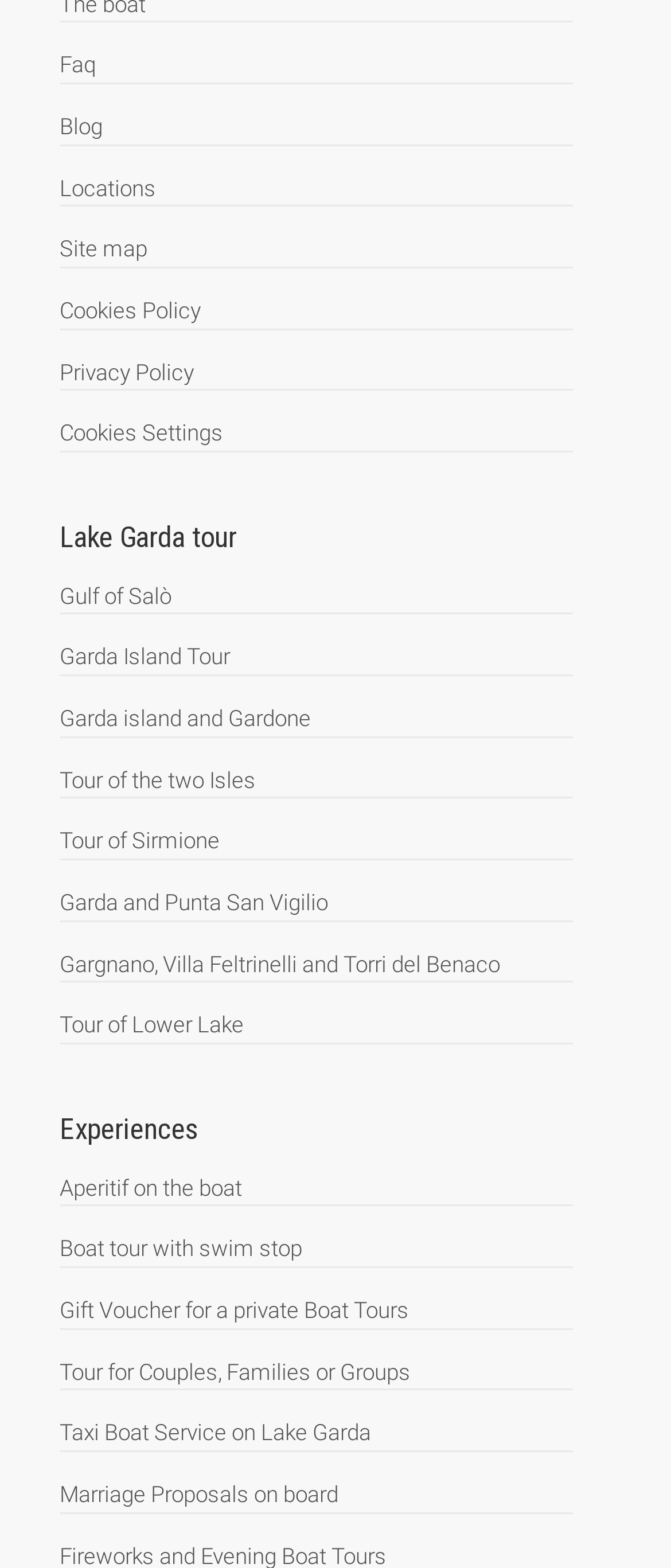Find the bounding box coordinates of the area that needs to be clicked in order to achieve the following instruction: "Go to the next post". The coordinates should be specified as four float numbers between 0 and 1, i.e., [left, top, right, bottom].

None